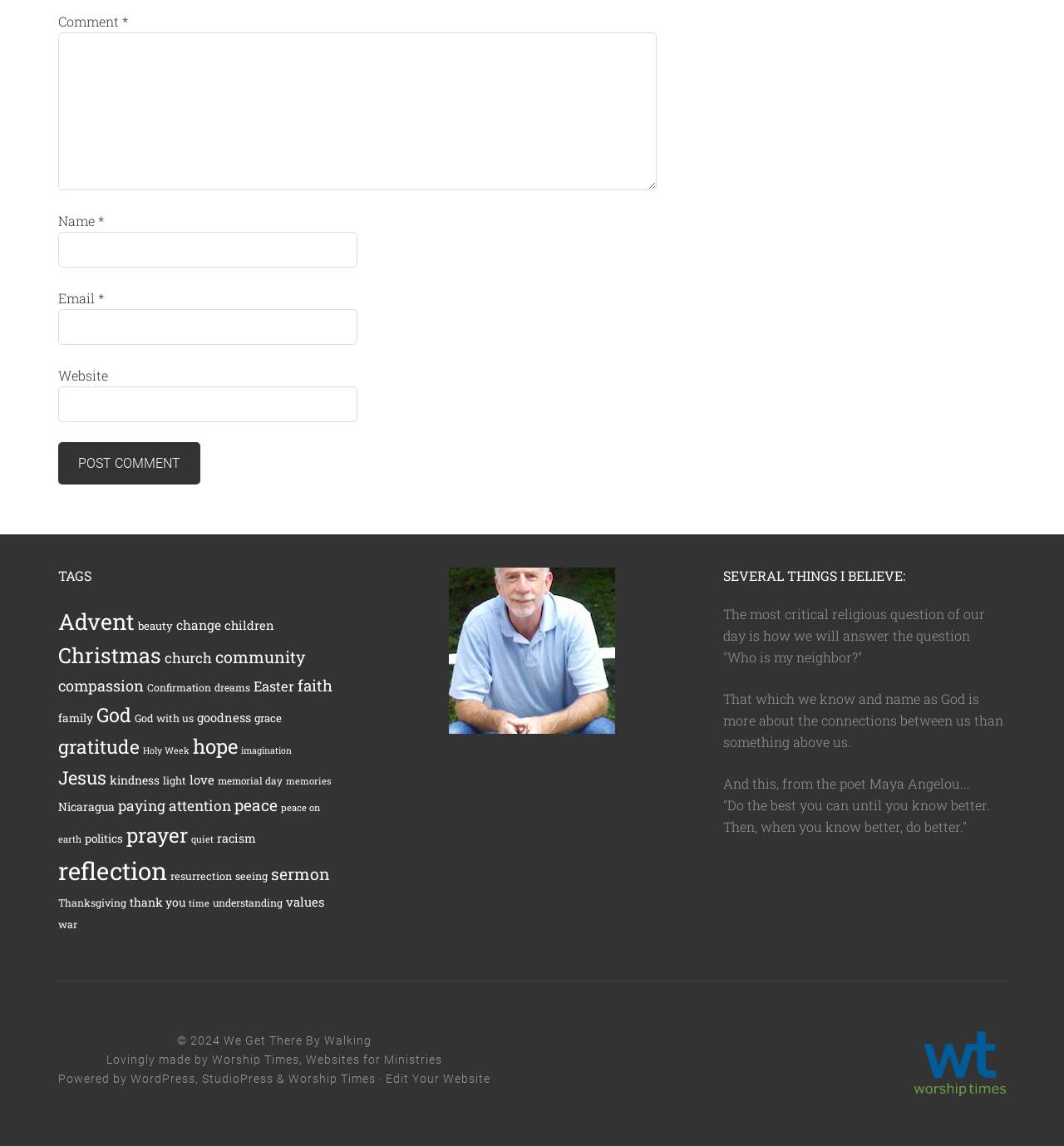Please determine the bounding box coordinates for the element with the description: "We Get There By Walking".

[0.21, 0.902, 0.349, 0.914]